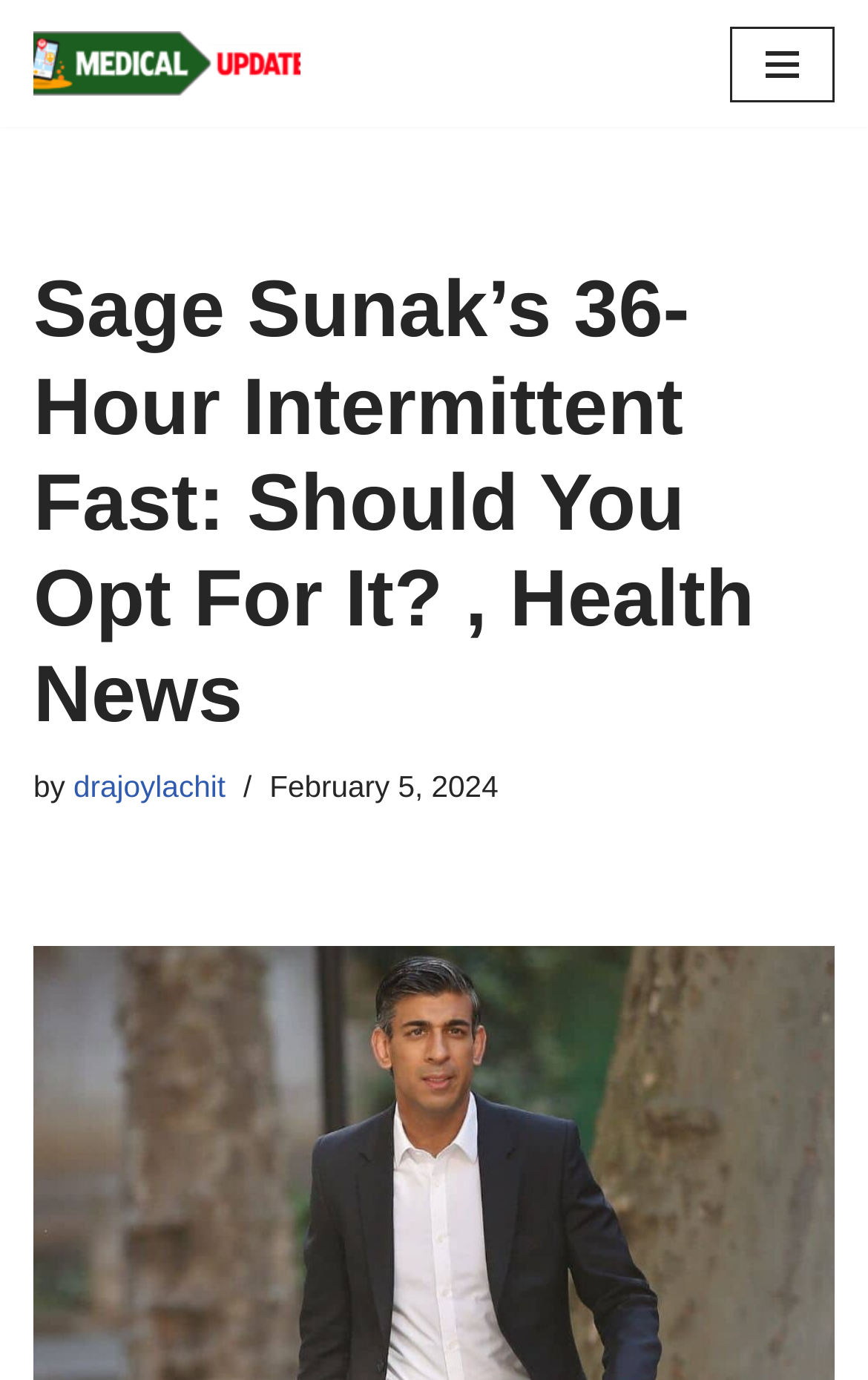What is the topic of the article?
Please provide a comprehensive answer based on the contents of the image.

The topic of the article is Sage Sunak’s 36-Hour Intermittent Fast, which is mentioned in the heading of the webpage.